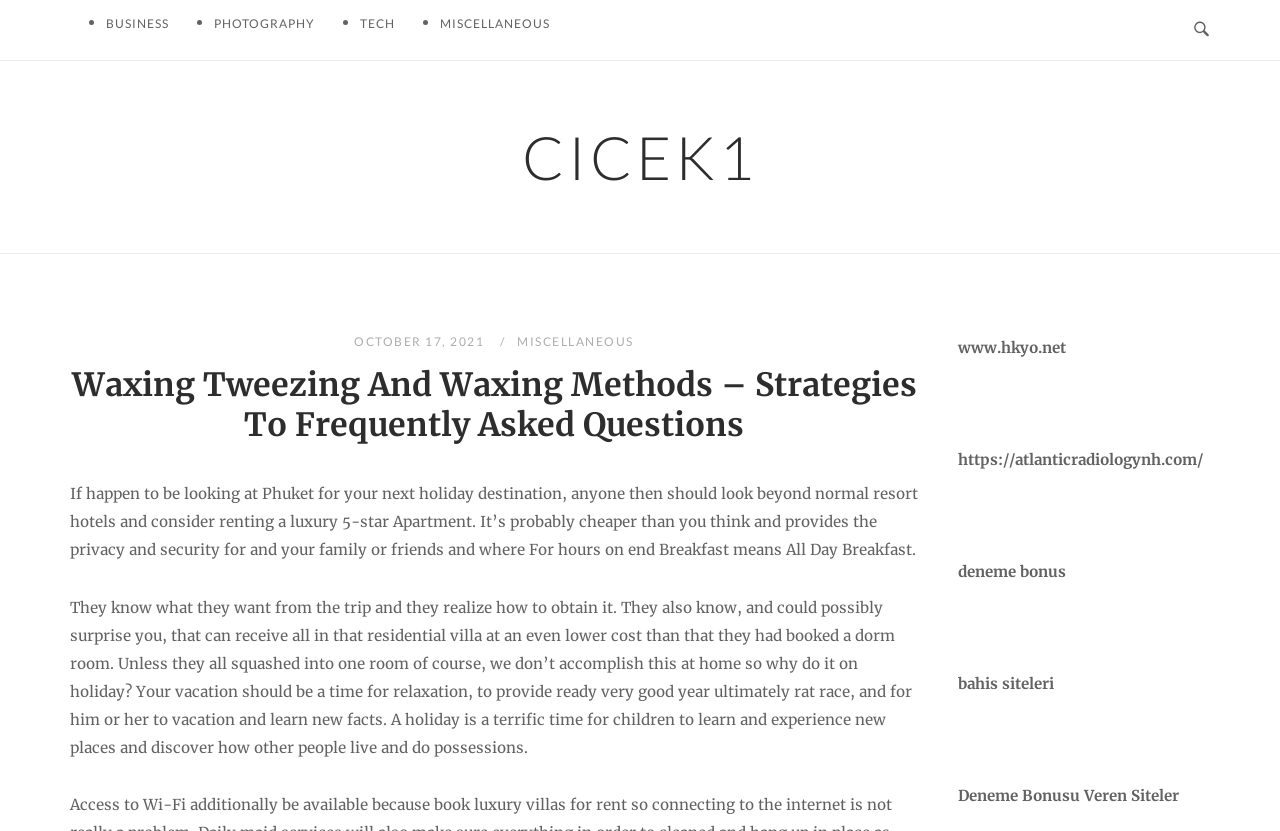Please determine the main heading text of this webpage.

Waxing Tweezing And Waxing Methods – Strategies To Frequently Asked Questions